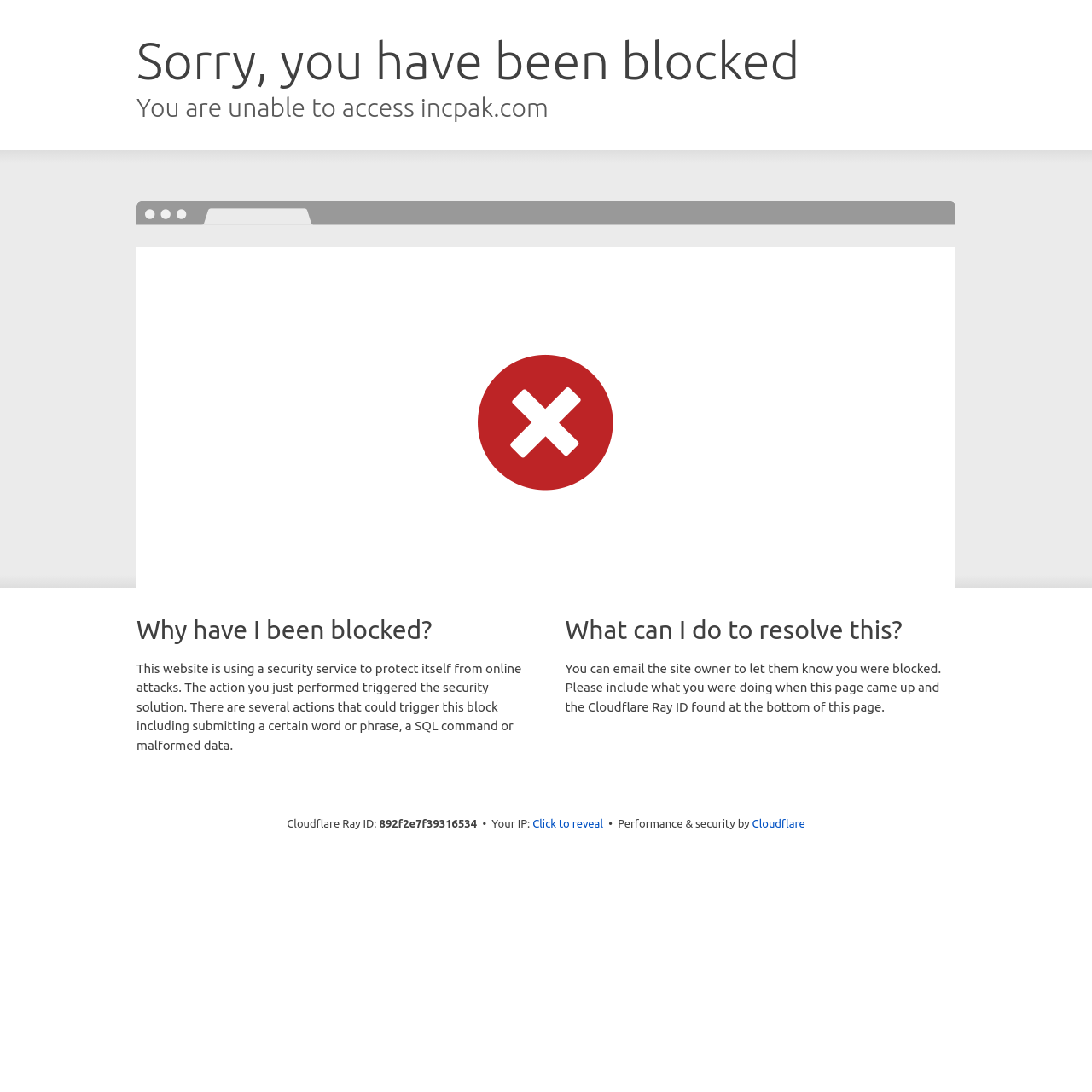What is the ID of the Cloudflare Ray?
Can you offer a detailed and complete answer to this question?

The webpage displays the Cloudflare Ray ID as '892f2e7f39316534', which is located at the bottom of the page.